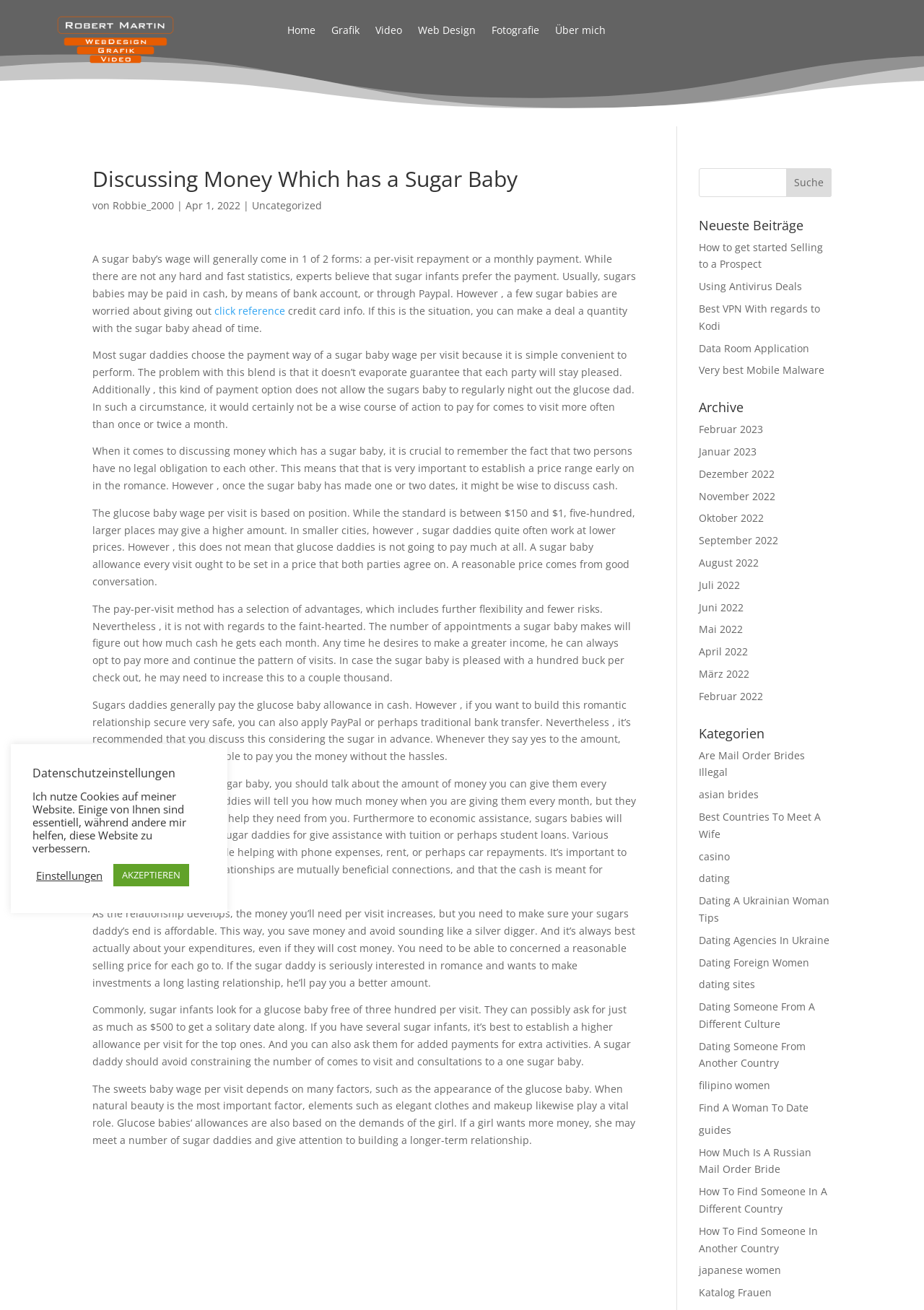Predict the bounding box for the UI component with the following description: "März 2022".

[0.756, 0.509, 0.811, 0.52]